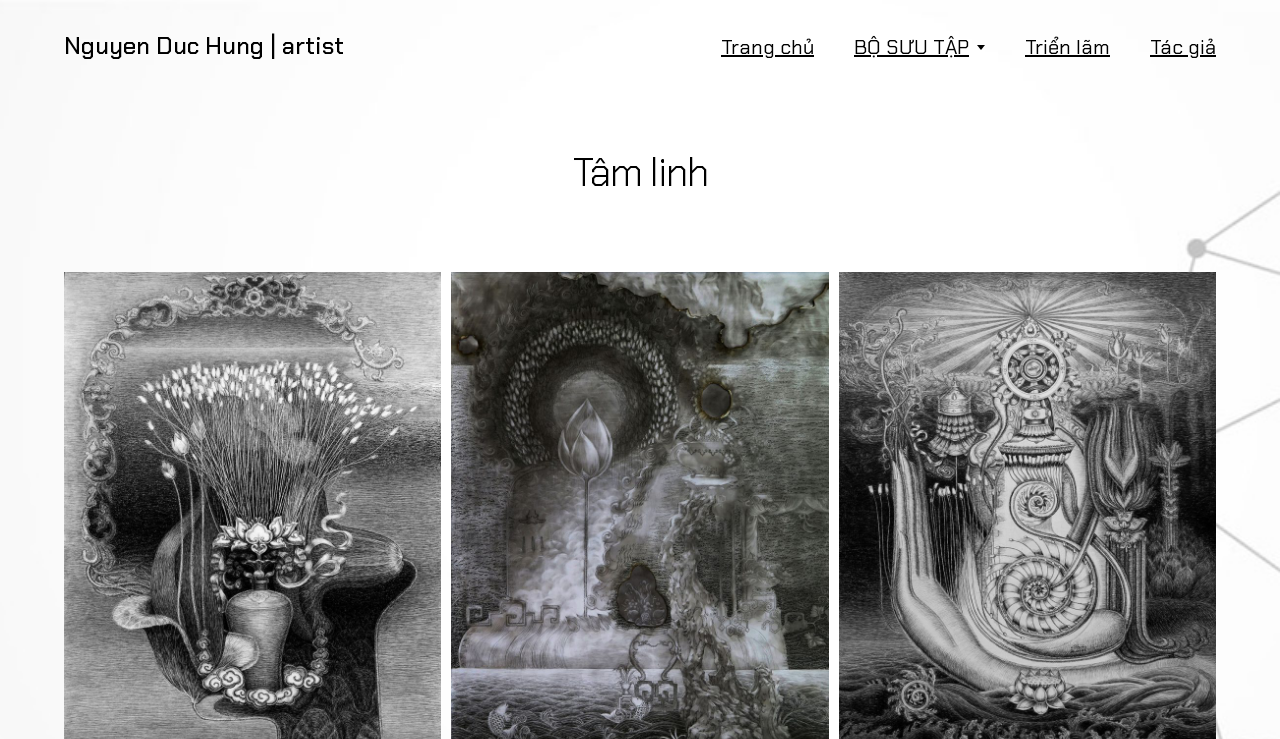What type of content is presented on this webpage?
Provide a detailed answer to the question, using the image to inform your response.

Based on the presence of a heading 'Tâm linh' and the overall structure of the webpage, it can be inferred that the webpage presents some form of art, possibly related to the artist Nguyen Duc Hung.